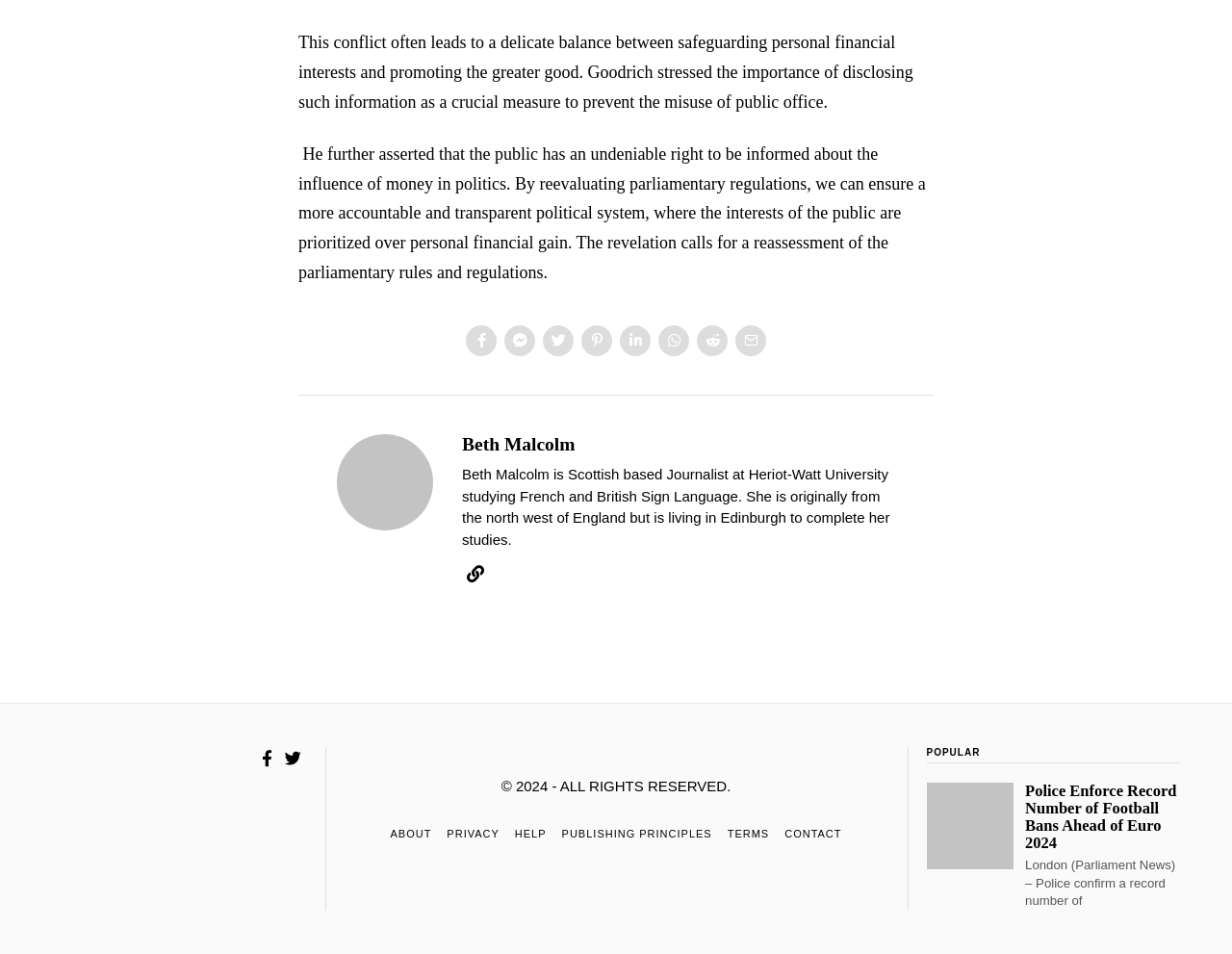Can you find the bounding box coordinates for the element that needs to be clicked to execute this instruction: "Go to the ABOUT page"? The coordinates should be given as four float numbers between 0 and 1, i.e., [left, top, right, bottom].

[0.317, 0.866, 0.35, 0.883]